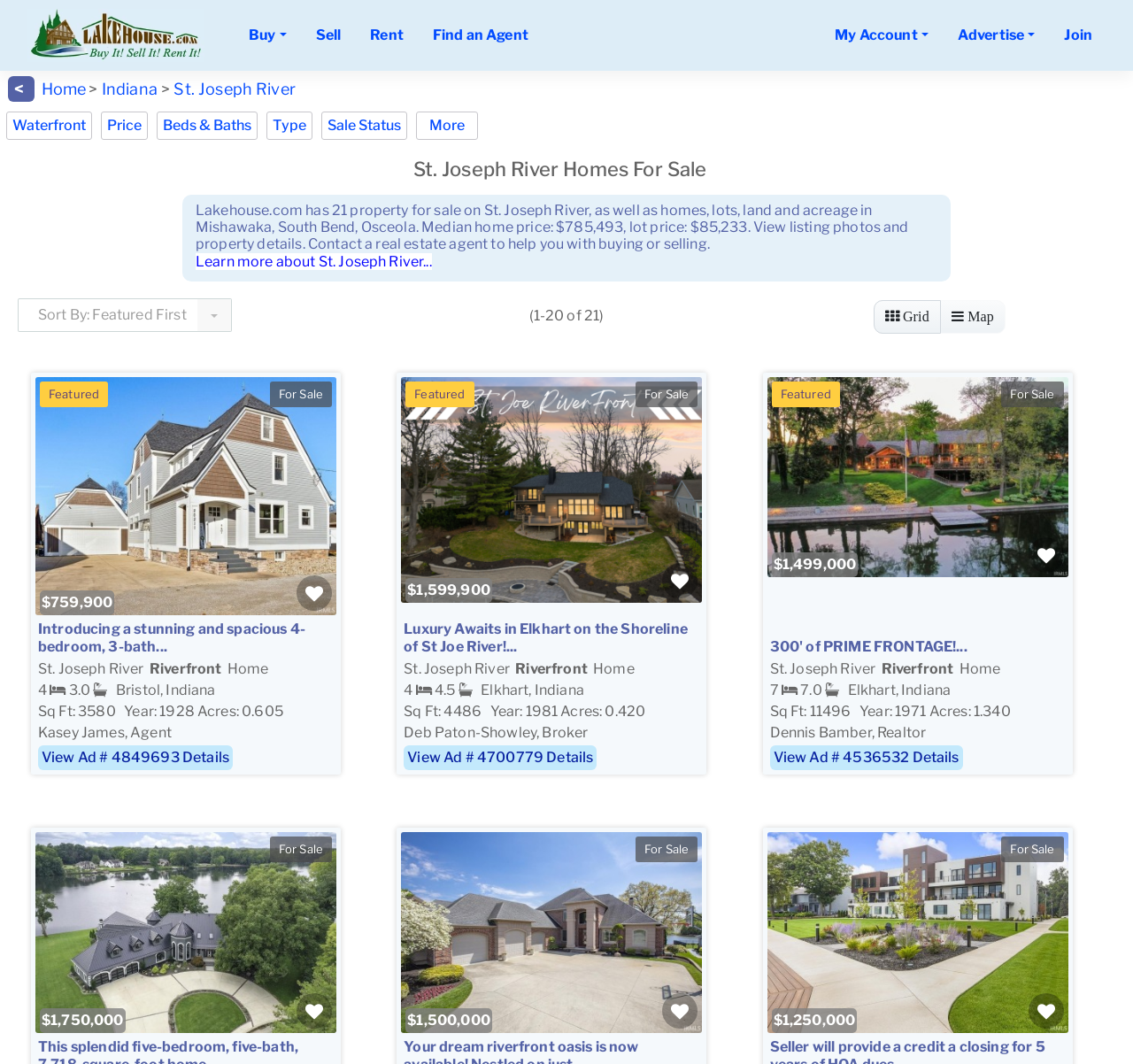Provide the bounding box coordinates of the HTML element this sentence describes: "Join". The bounding box coordinates consist of four float numbers between 0 and 1, i.e., [left, top, right, bottom].

[0.928, 0.012, 0.976, 0.054]